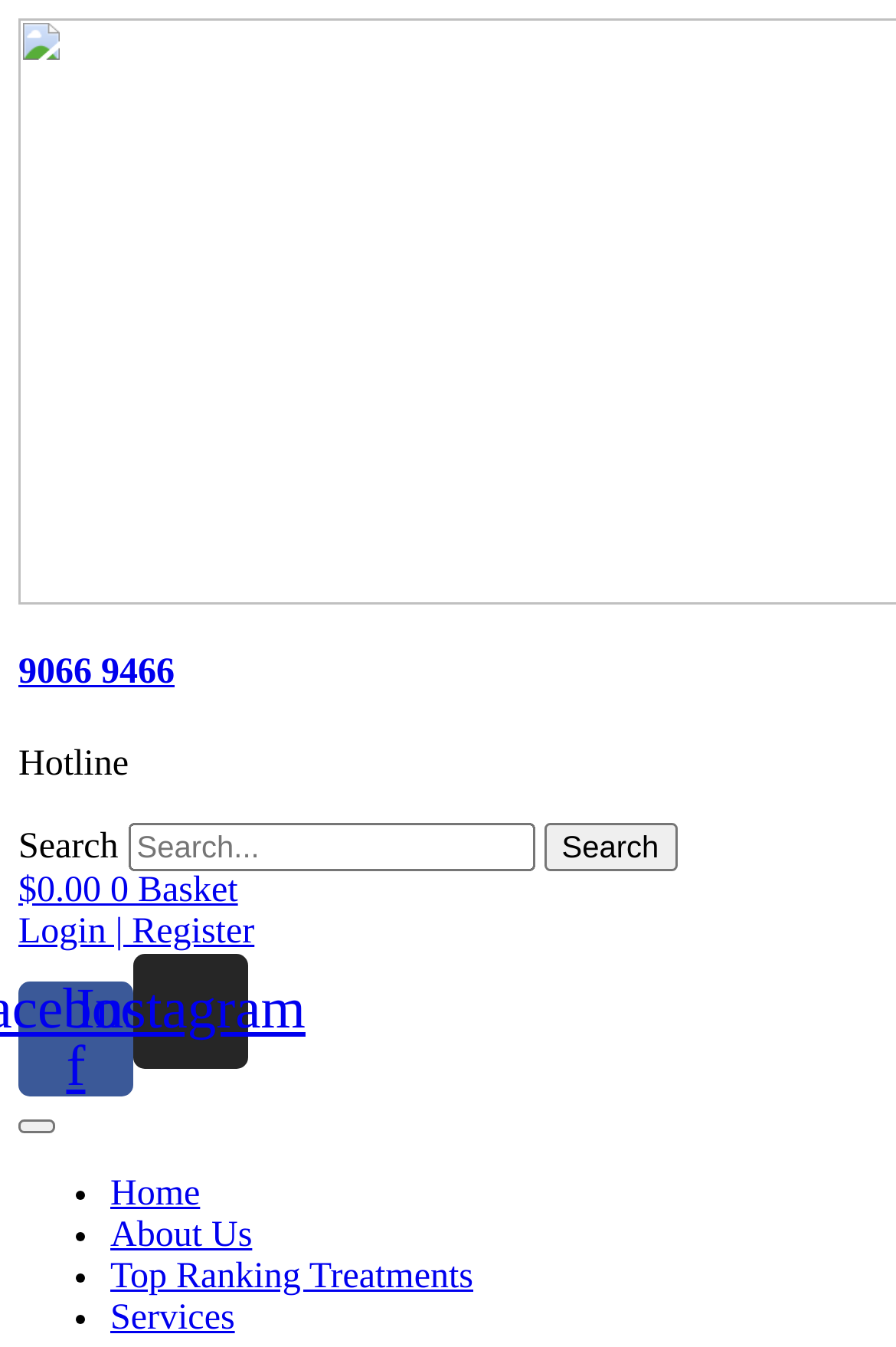How many social media links are there?
From the image, respond using a single word or phrase.

2